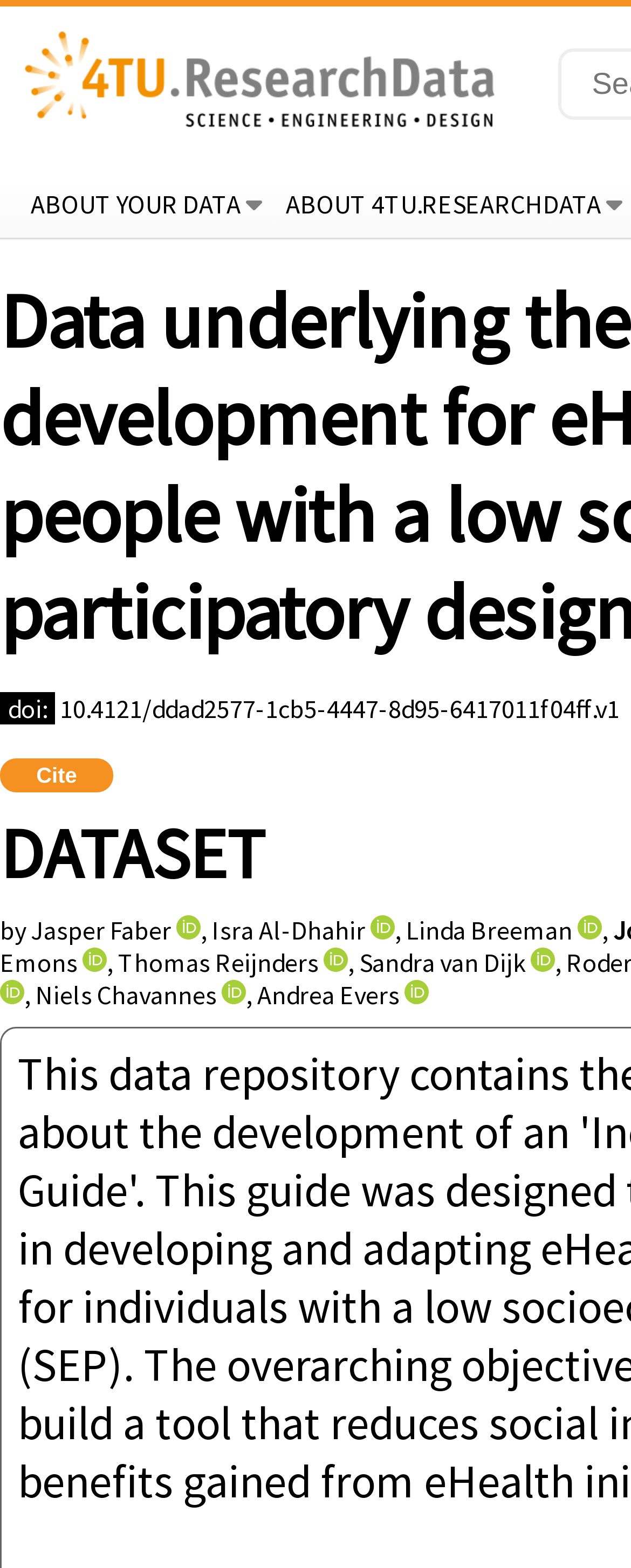Locate the bounding box coordinates of the area where you should click to accomplish the instruction: "Visit Water Desalination & Reuse Center".

None